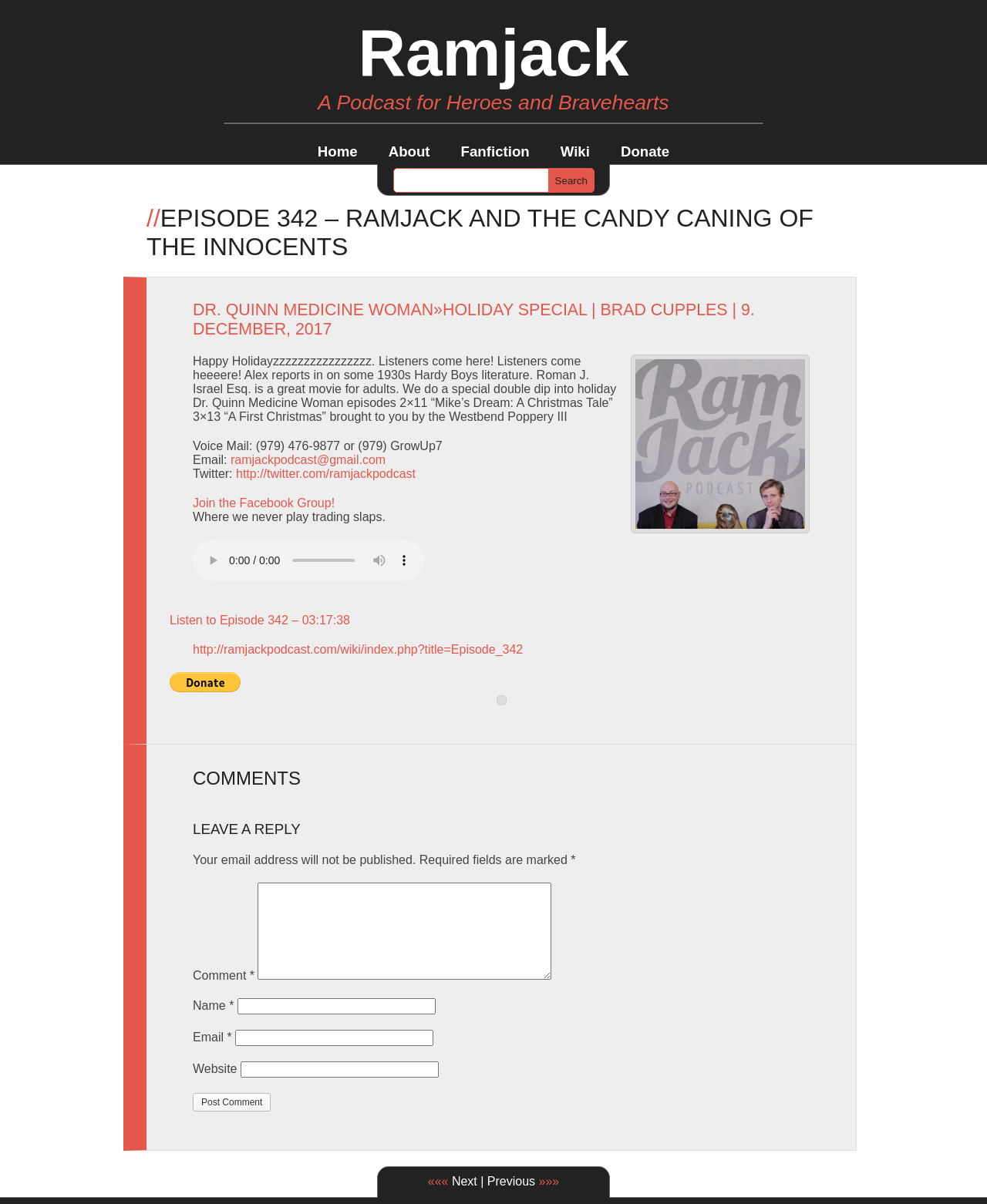Please locate the UI element described by "Home" and provide its bounding box coordinates.

[0.322, 0.119, 0.362, 0.133]